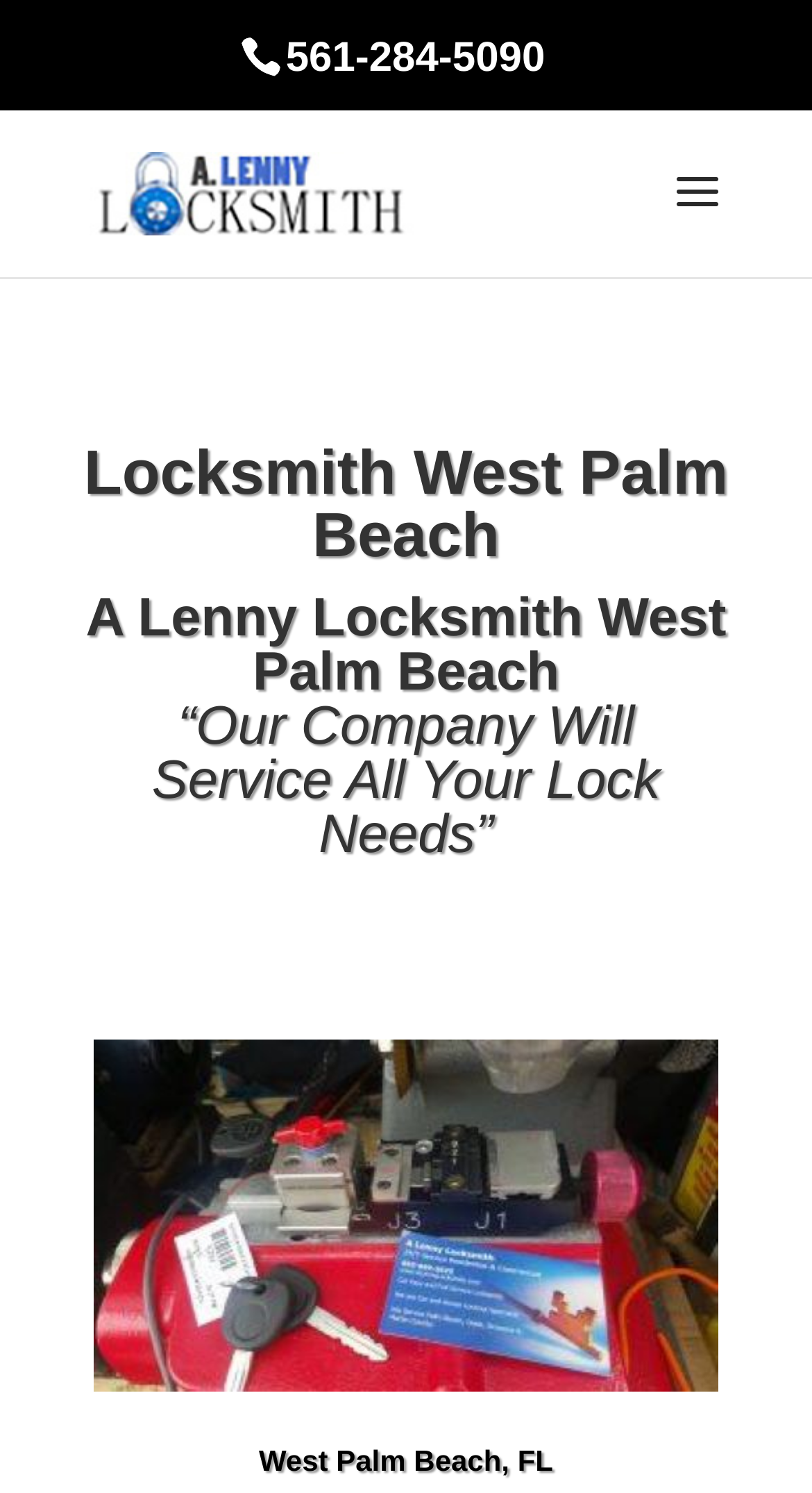Please answer the following question using a single word or phrase: What type of services does the locksmith provide?

Home, Car, and Commercial